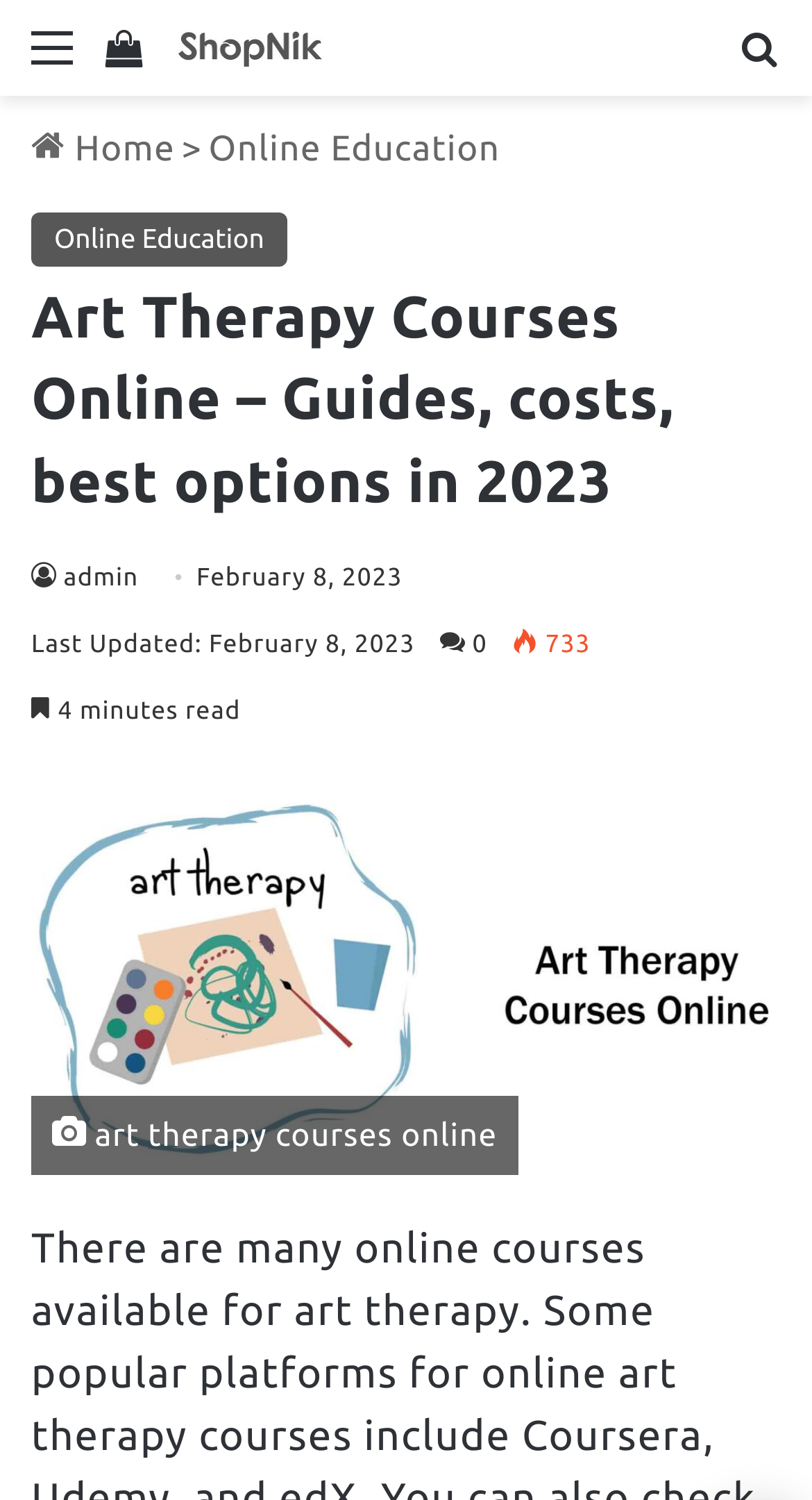Please identify the bounding box coordinates of the clickable area that will allow you to execute the instruction: "Go to the 'Home' page".

[0.038, 0.086, 0.216, 0.113]